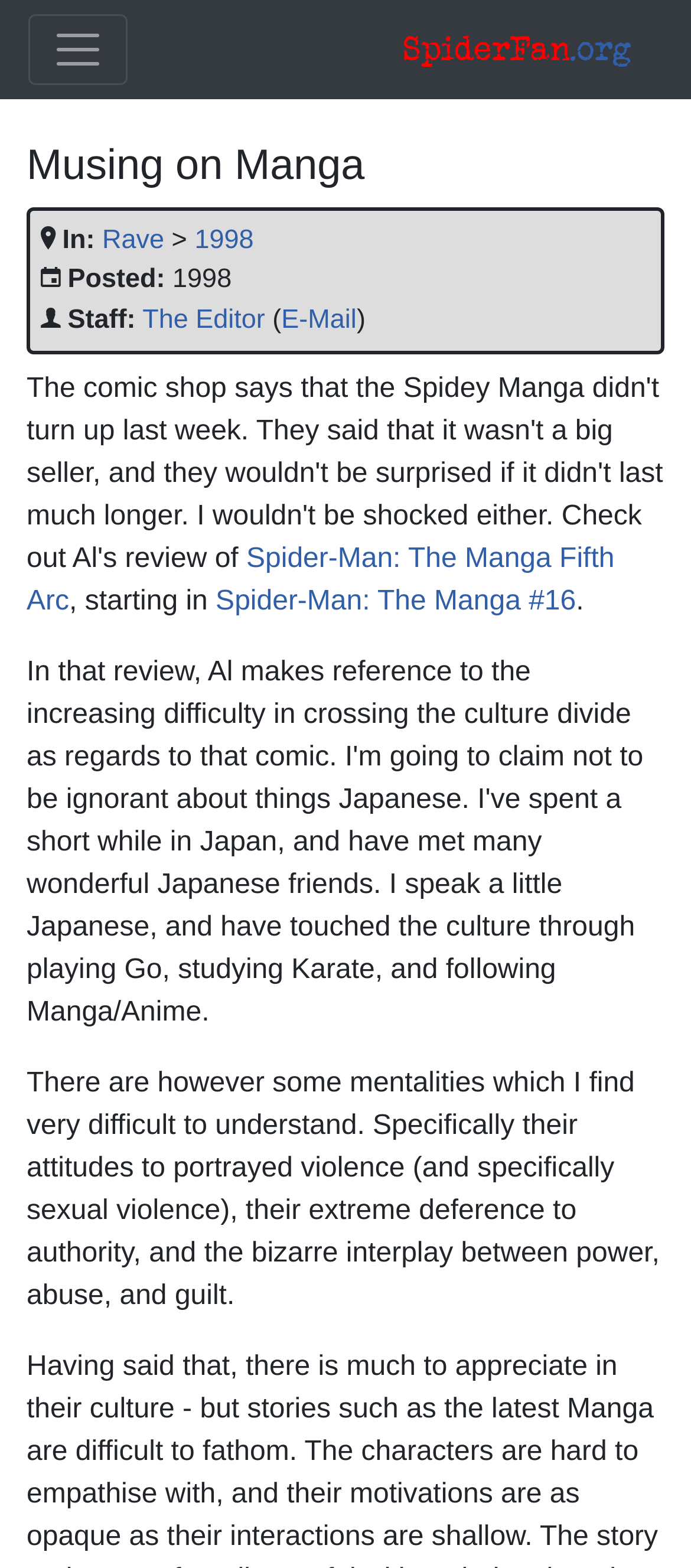Provide a thorough description of this webpage.

The webpage is about "Musing on Manga" and appears to be an article or blog post. At the top left, there is a button to toggle navigation. Next to it, there is a heading that reads "Musing on Manga". Below the heading, there is a table with two cells, one containing the text "SpiderFan.org" and the other being empty.

The main content of the webpage starts with a section that provides metadata about the article. It includes the title "Musing on Manga", followed by the text "In: Rave > 1998", which suggests that the article was published in Rave magazine in 1998. Below this, there is information about the posting date and staff, including the editor's name and email address.

The main article content begins with a link to "Spider-Man: The Manga Fifth Arc" and mentions that it starts in "Spider-Man: The Manga #16". The article then dives into a discussion about certain mentalities that the author finds difficult to understand, specifically related to attitudes towards violence, authority, and power dynamics. The text is a lengthy paragraph that spans almost the entire width of the page.